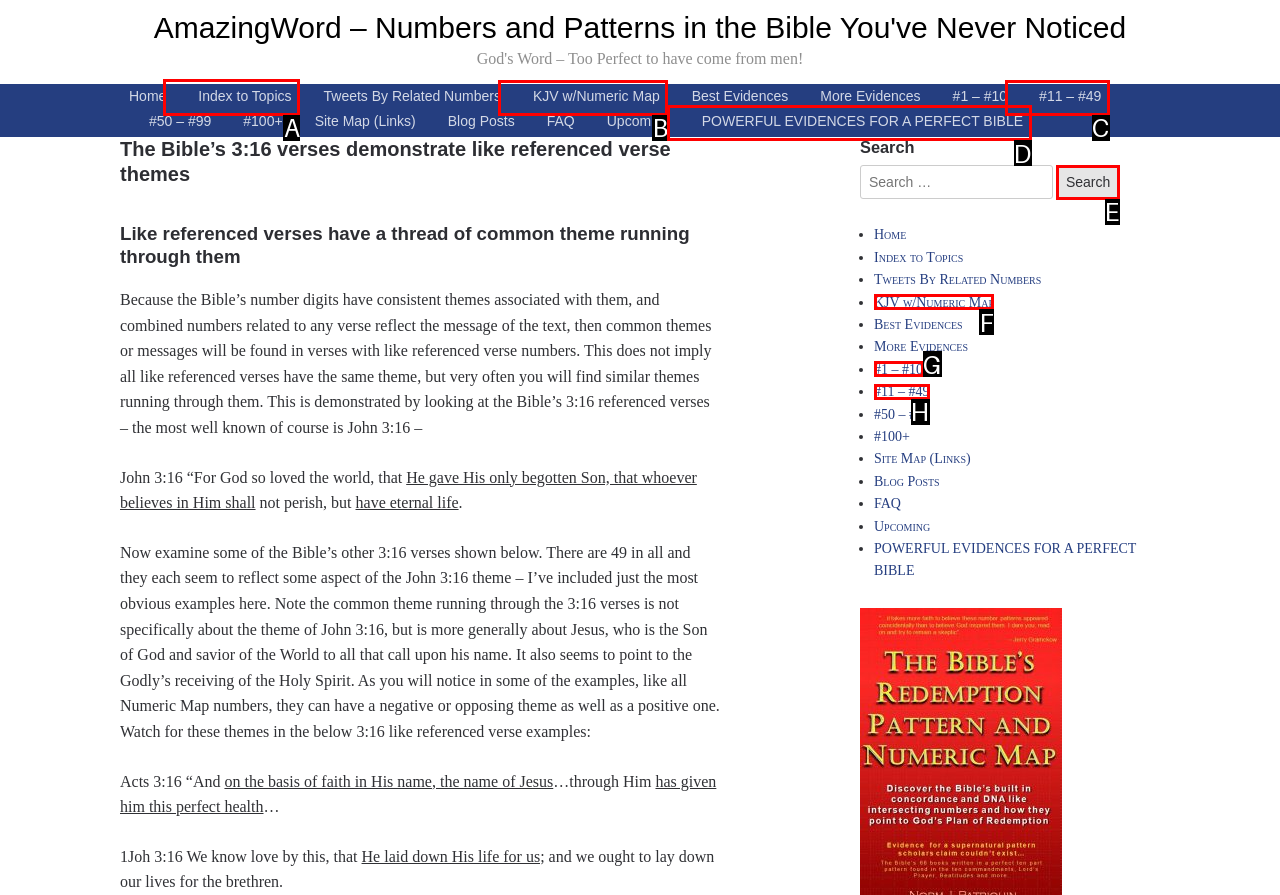To complete the task: Go to 'Index to Topics', which option should I click? Answer with the appropriate letter from the provided choices.

A